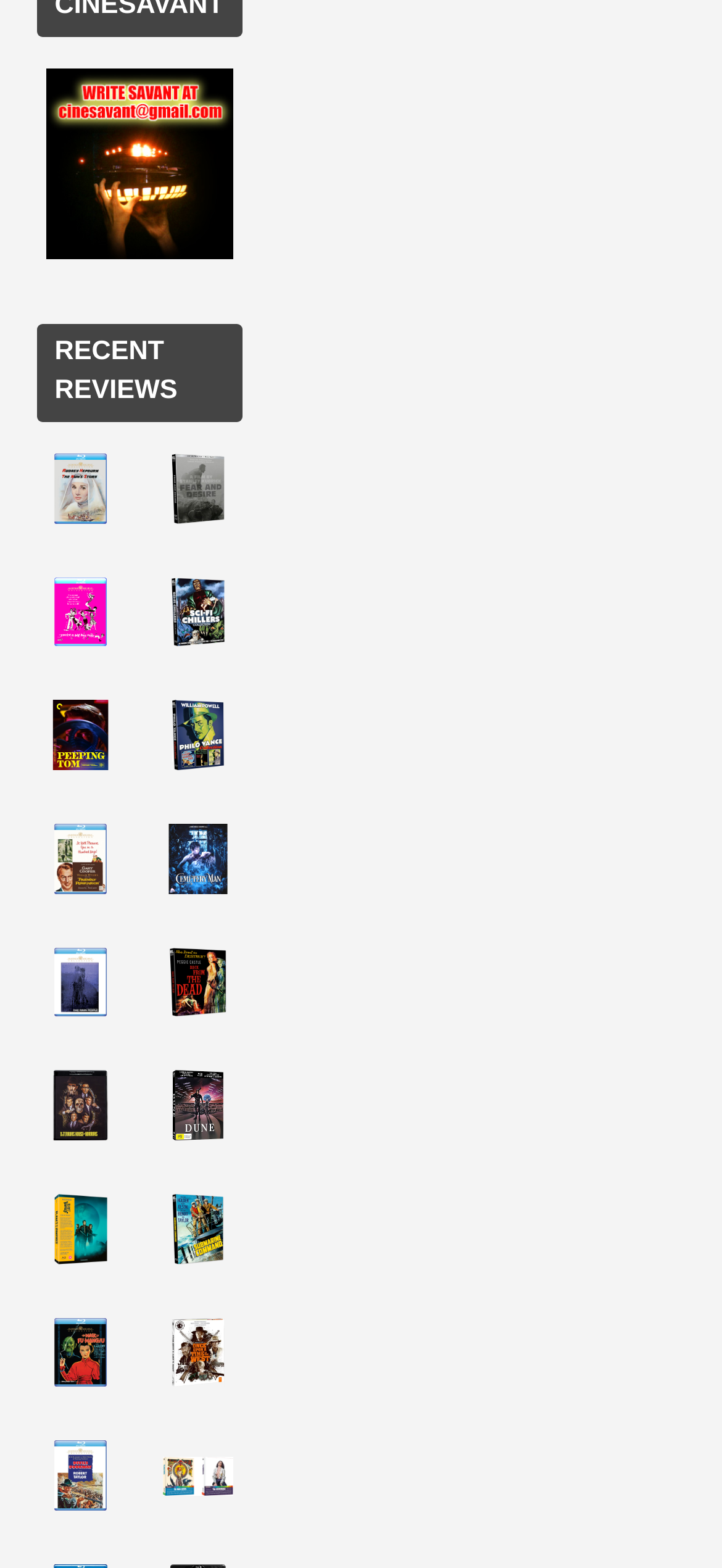Specify the bounding box coordinates of the area to click in order to follow the given instruction: "Check out the 'Planet of the Vampires' review."

[0.05, 0.756, 0.172, 0.816]